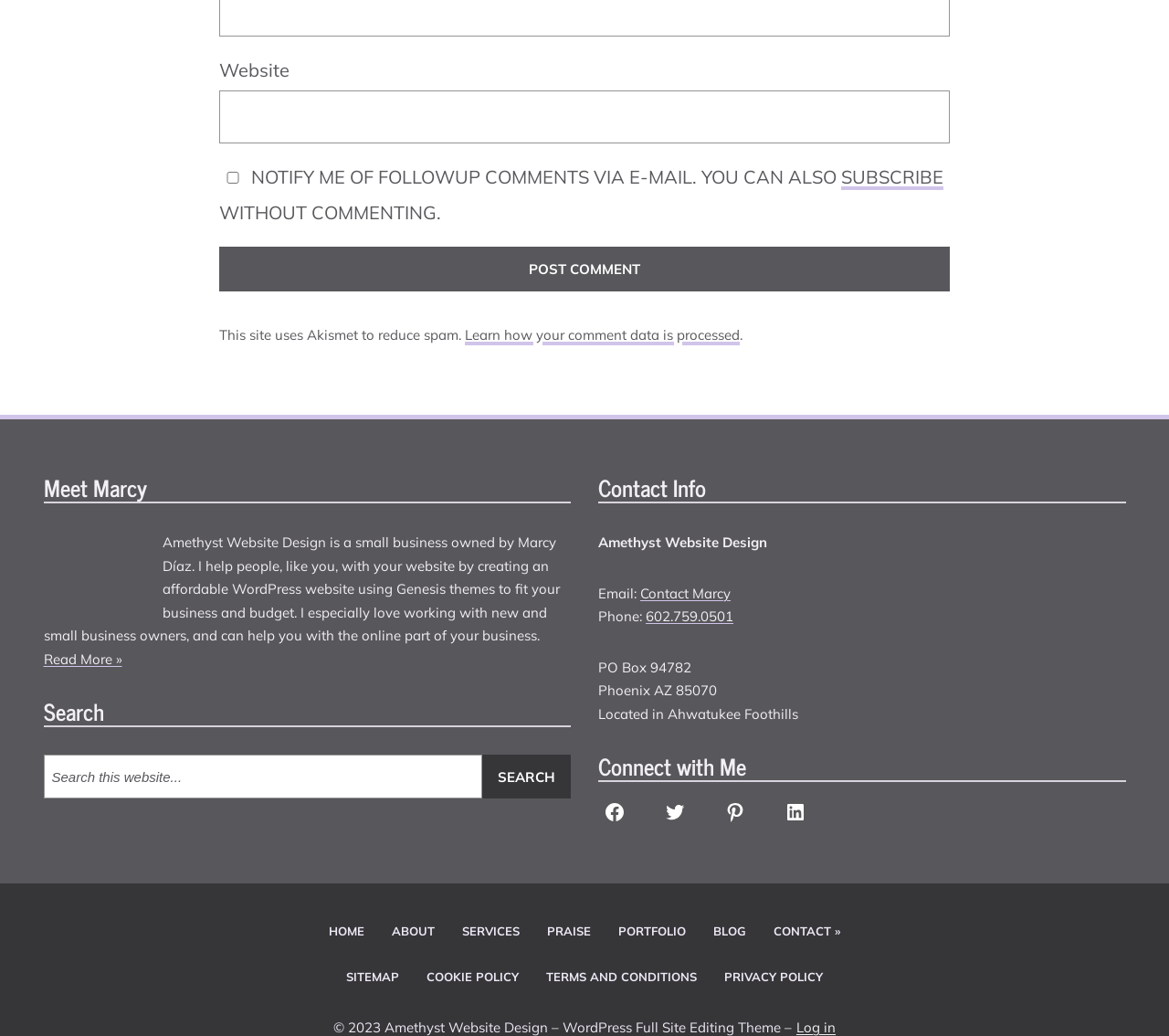Find the bounding box coordinates of the area that needs to be clicked in order to achieve the following instruction: "Read more about Marcy Díaz". The coordinates should be specified as four float numbers between 0 and 1, i.e., [left, top, right, bottom].

[0.037, 0.628, 0.104, 0.645]